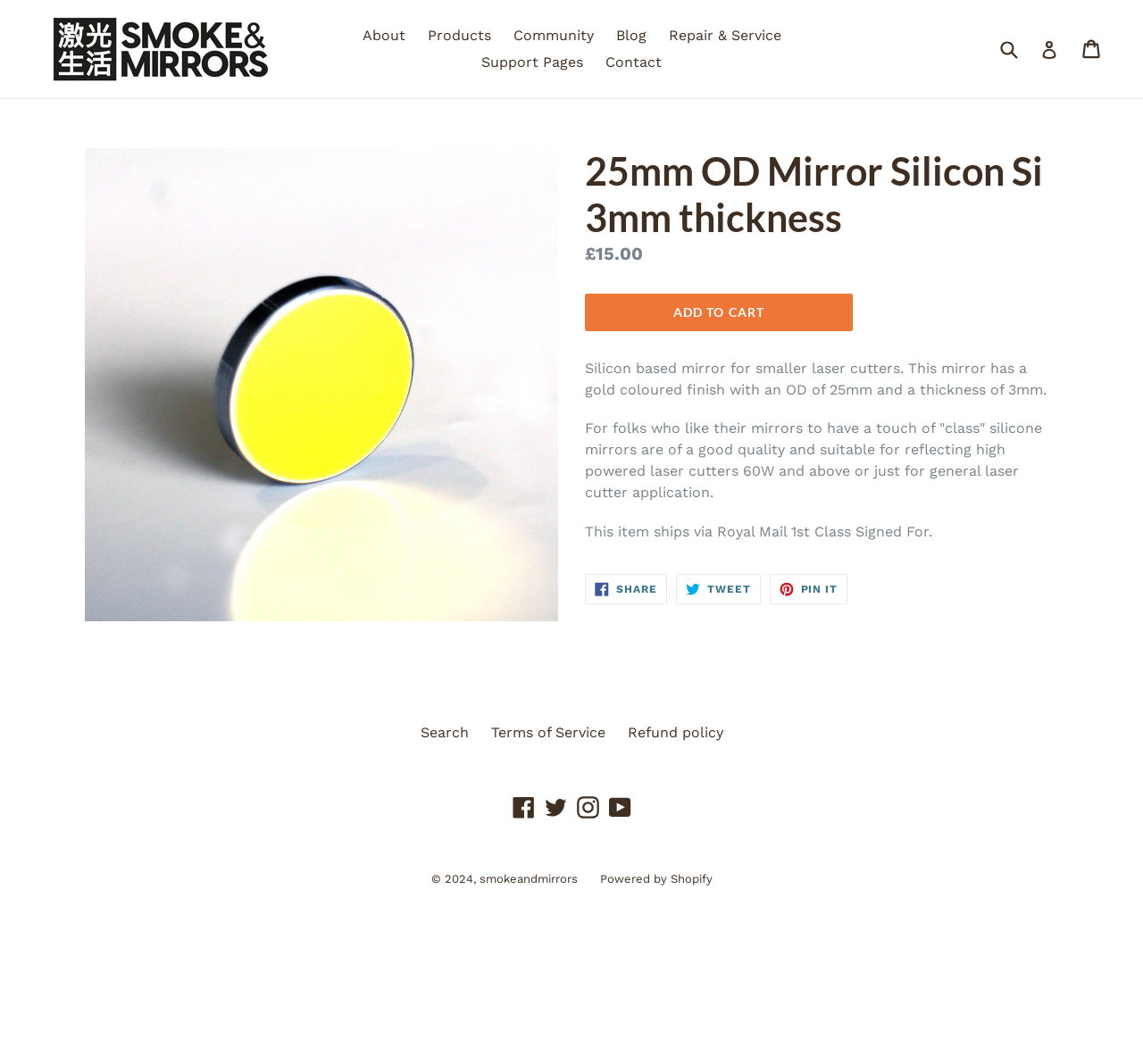What is the price of the 25mm OD Mirror Silicon Si?
Please answer the question with a detailed response using the information from the screenshot.

The price of the 25mm OD Mirror Silicon Si can be found in the product description section, where it is stated as 'Regular price £15.00'.